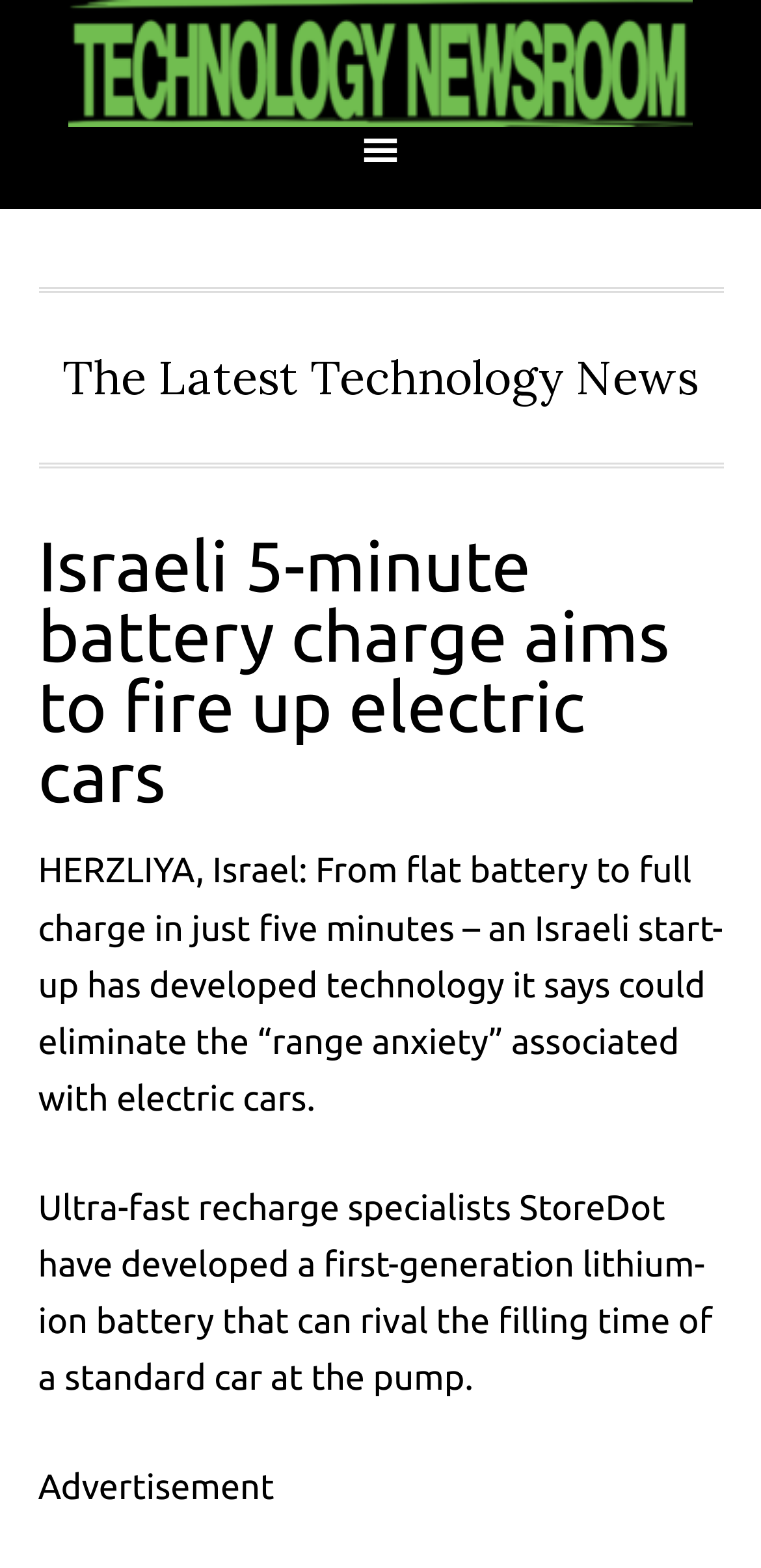Please determine and provide the text content of the webpage's heading.

Israeli 5-minute battery charge aims to fire up electric cars